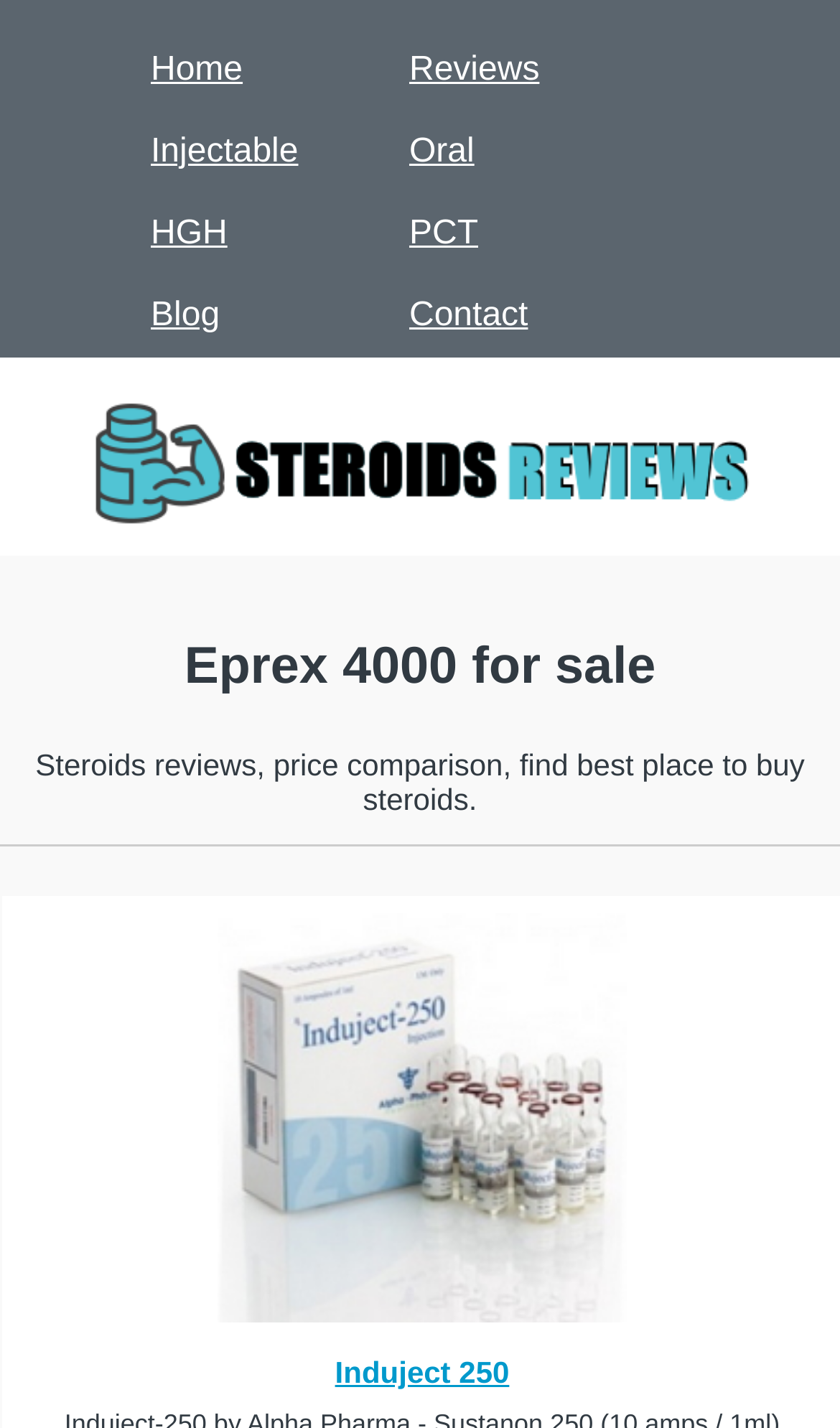Identify the bounding box coordinates of the element that should be clicked to fulfill this task: "Check out Induject 250". The coordinates should be provided as four float numbers between 0 and 1, i.e., [left, top, right, bottom].

[0.399, 0.949, 0.606, 0.973]